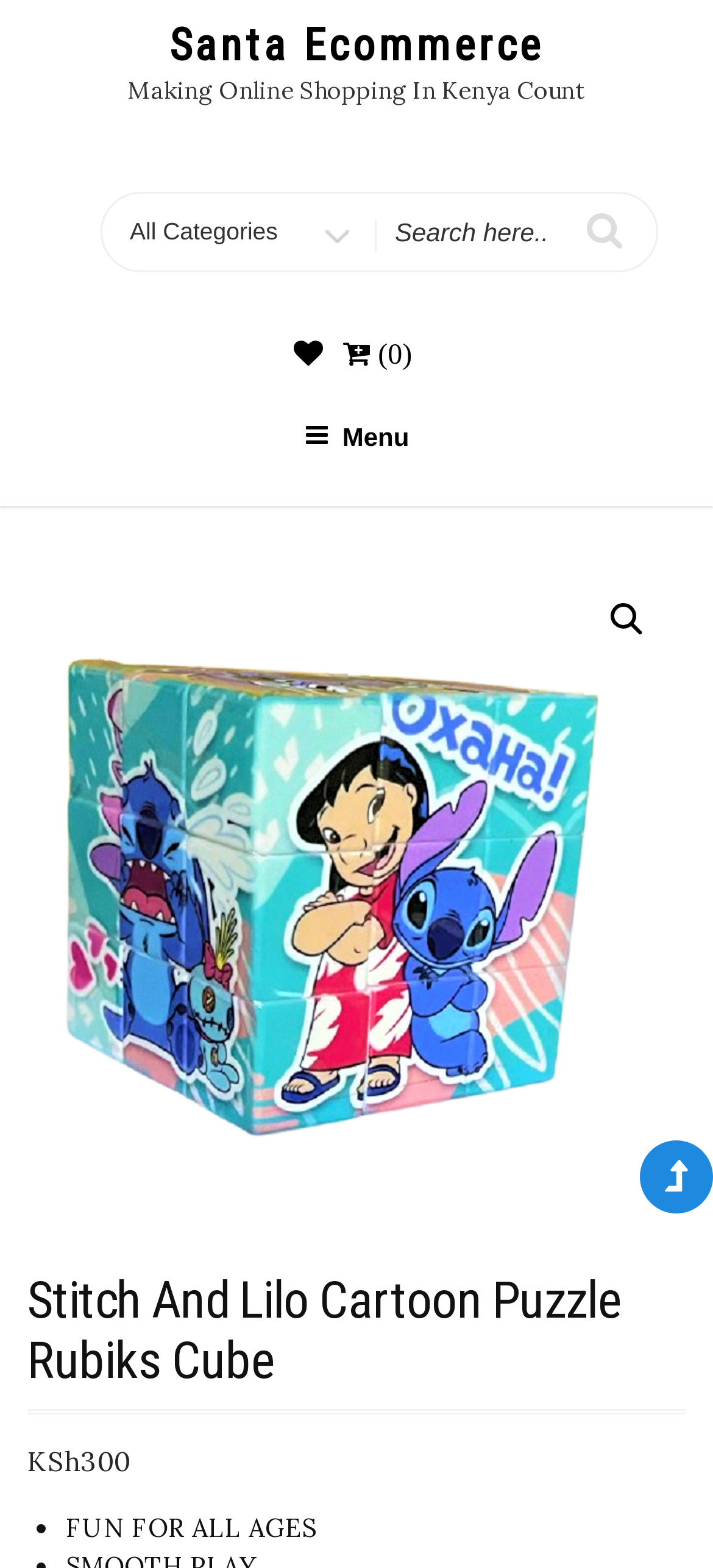Locate the bounding box coordinates of the element's region that should be clicked to carry out the following instruction: "View product details". The coordinates need to be four float numbers between 0 and 1, i.e., [left, top, right, bottom].

[0.038, 0.357, 0.962, 0.777]